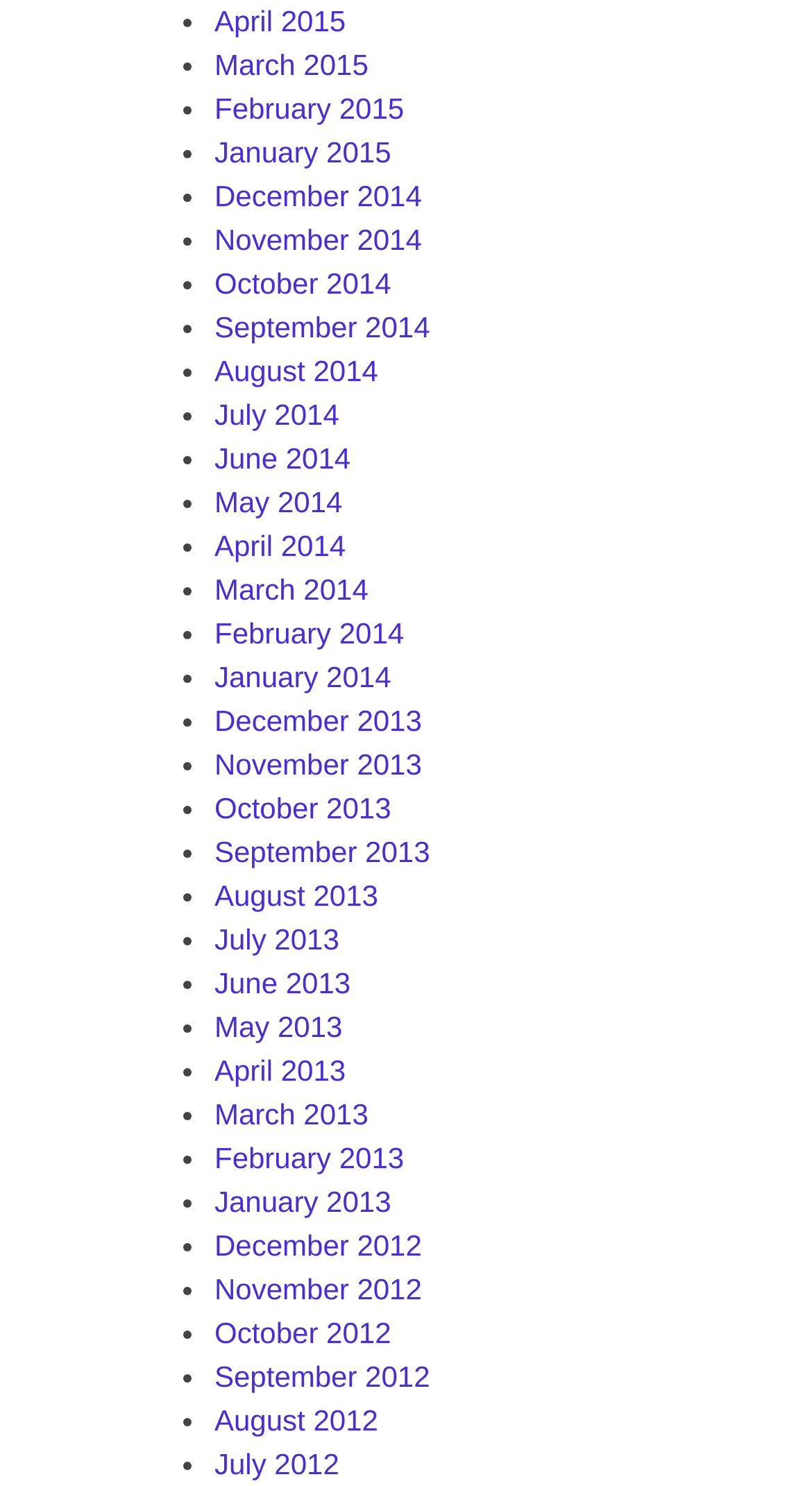What is the month listed below November 2014?
Please give a detailed and elaborate answer to the question.

I looked at the list of links and found that the month listed below November 2014 is December 2014.